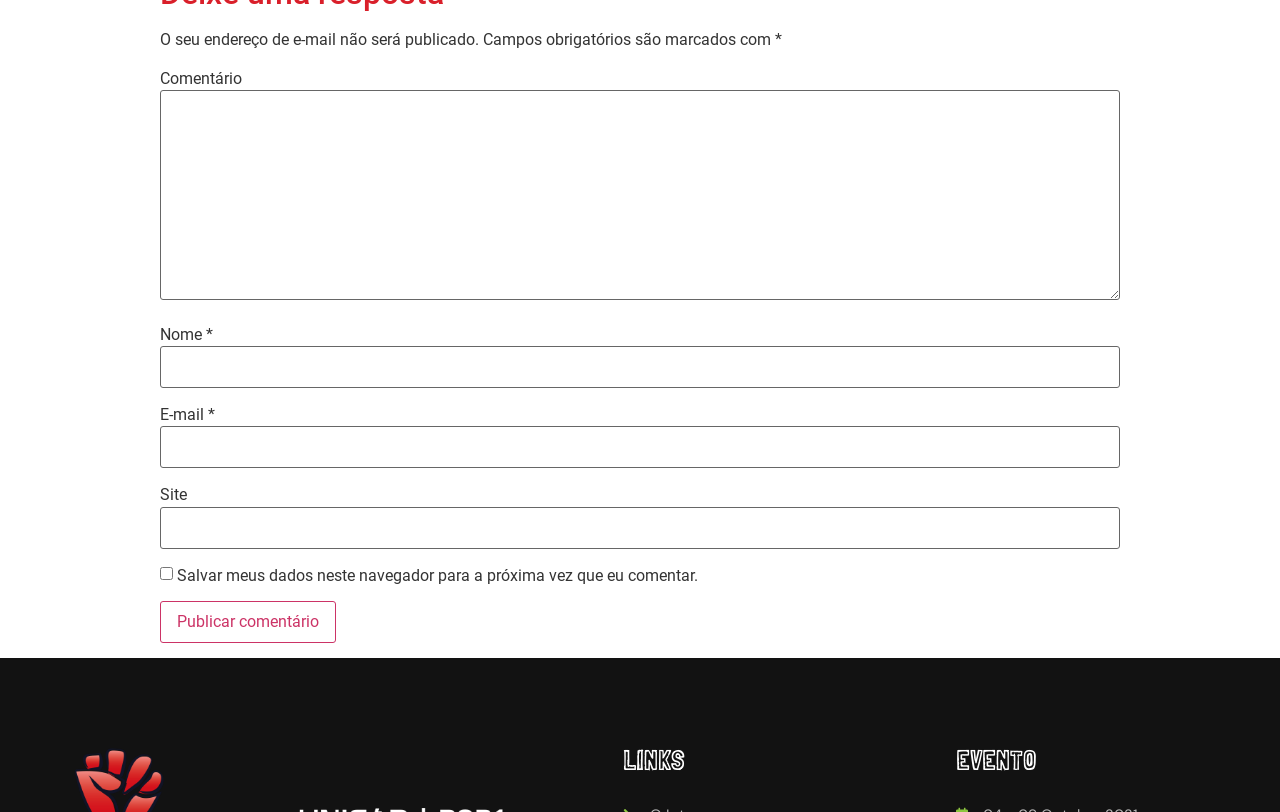Extract the bounding box coordinates for the UI element described as: "parent_node: E-mail * aria-describedby="email-notes" name="email"".

[0.125, 0.525, 0.875, 0.577]